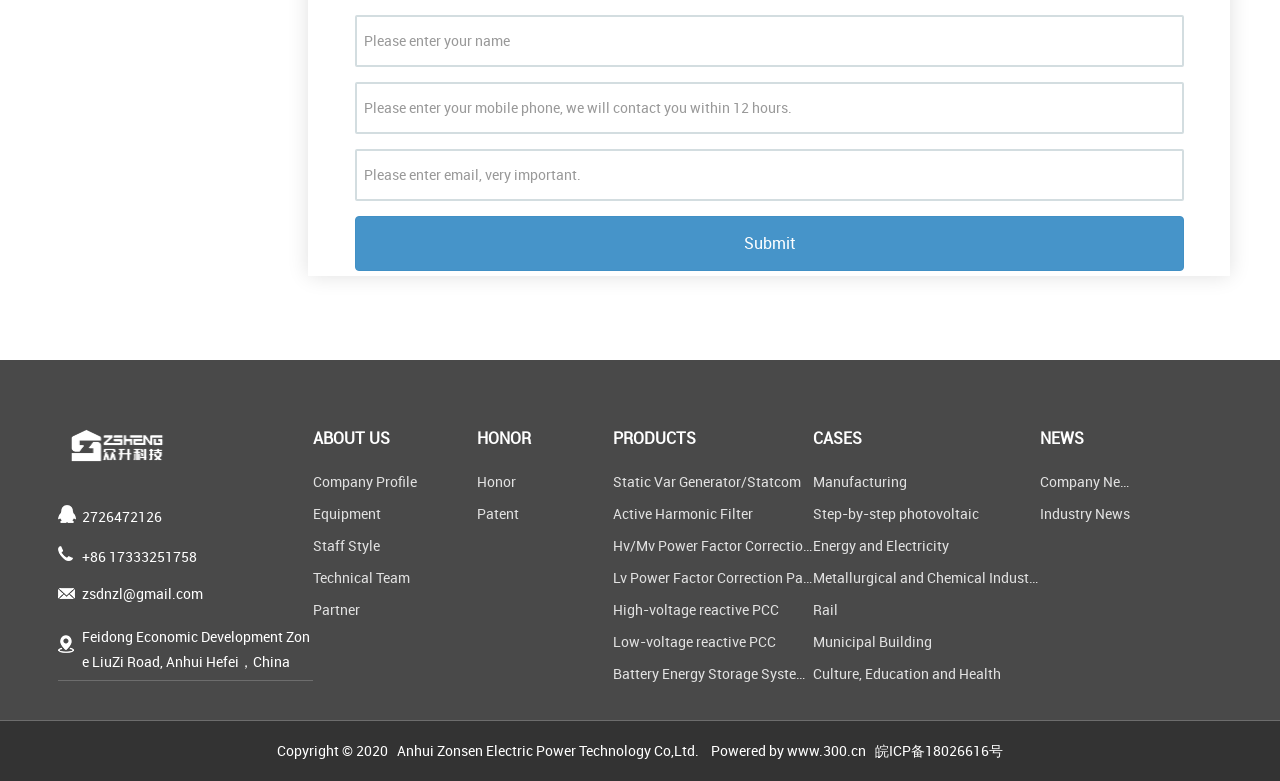What is the purpose of the form on the webpage?
Use the screenshot to answer the question with a single word or phrase.

To contact the company